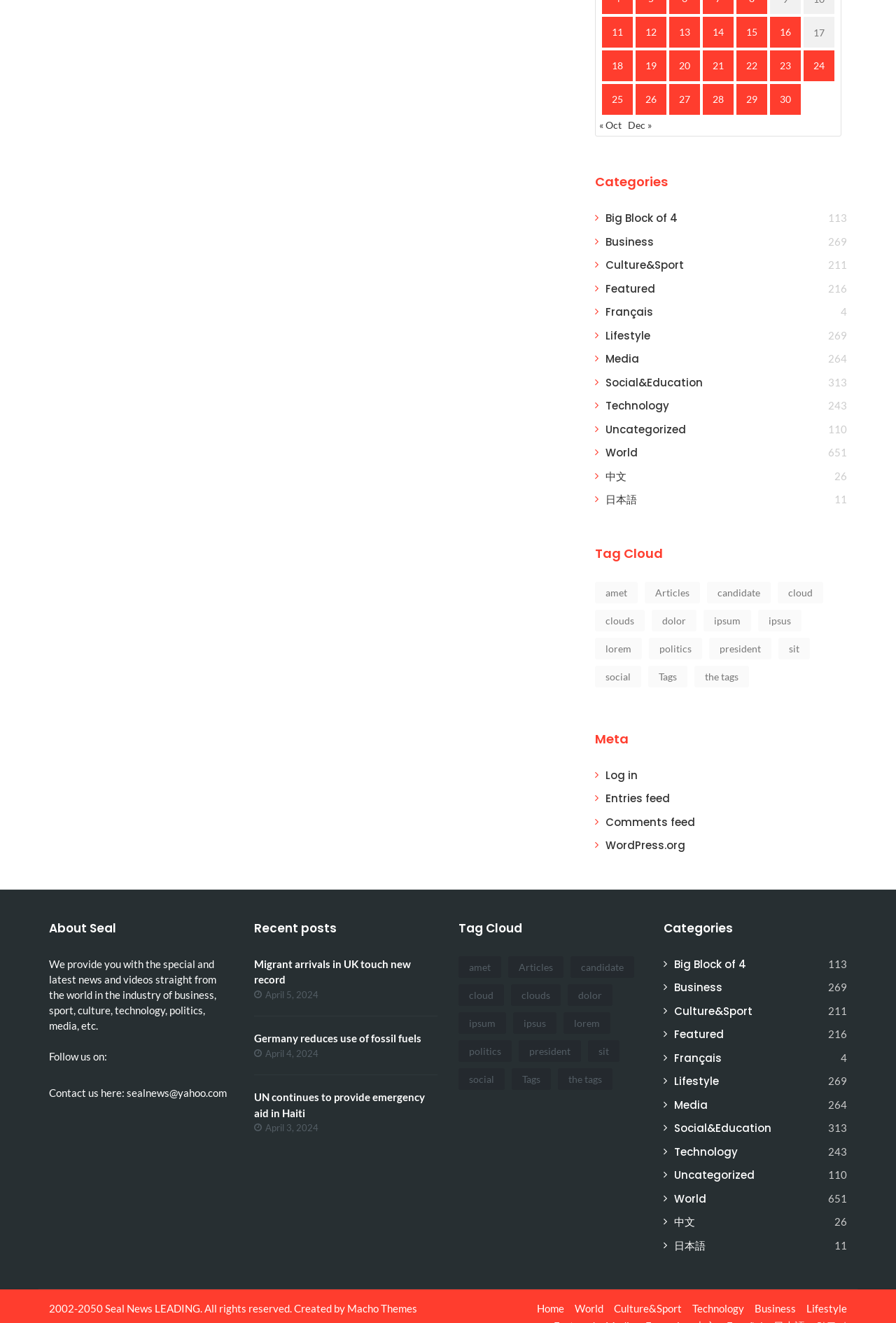Please provide the bounding box coordinates for the element that needs to be clicked to perform the instruction: "View posts in Big Block of 4 category". The coordinates must consist of four float numbers between 0 and 1, formatted as [left, top, right, bottom].

[0.676, 0.159, 0.756, 0.171]